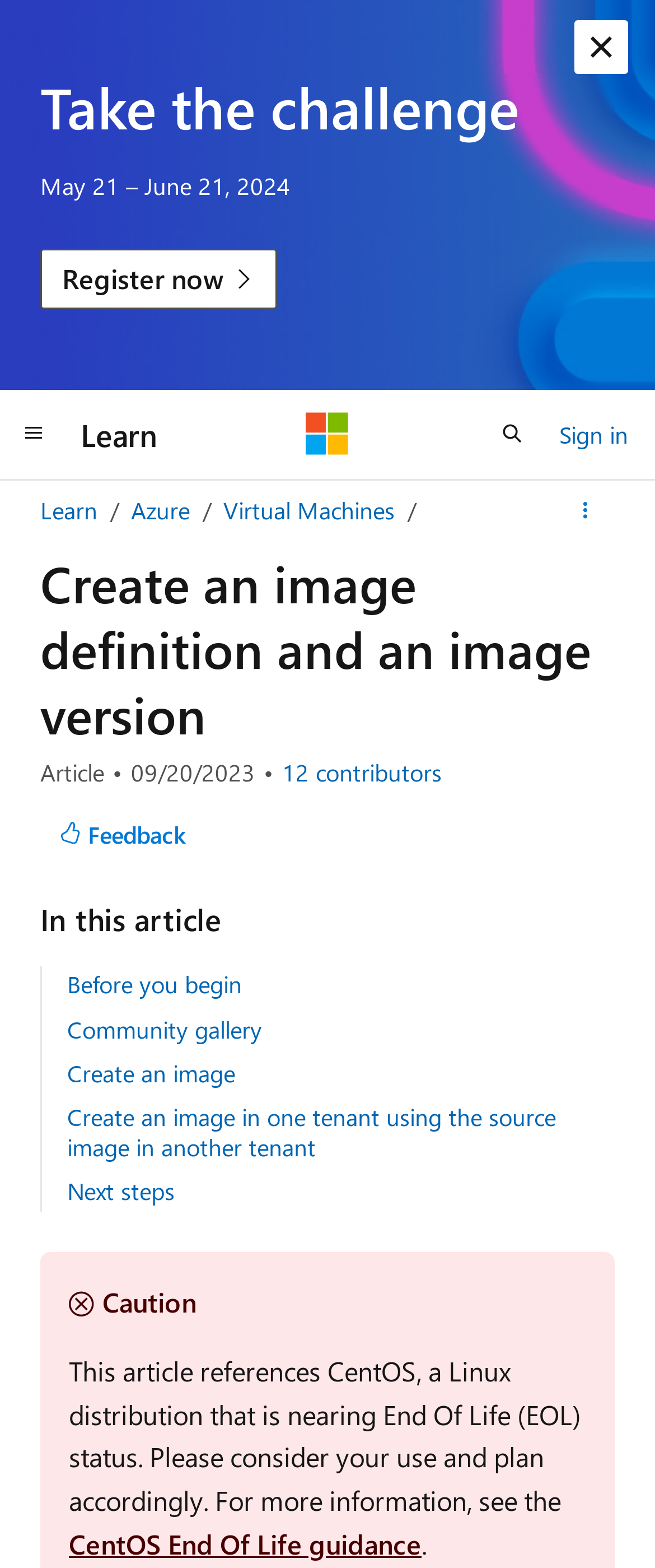Bounding box coordinates are specified in the format (top-left x, top-left y, bottom-right x, bottom-right y). All values are floating point numbers bounded between 0 and 1. Please provide the bounding box coordinate of the region this sentence describes: Learn

[0.103, 0.257, 0.262, 0.297]